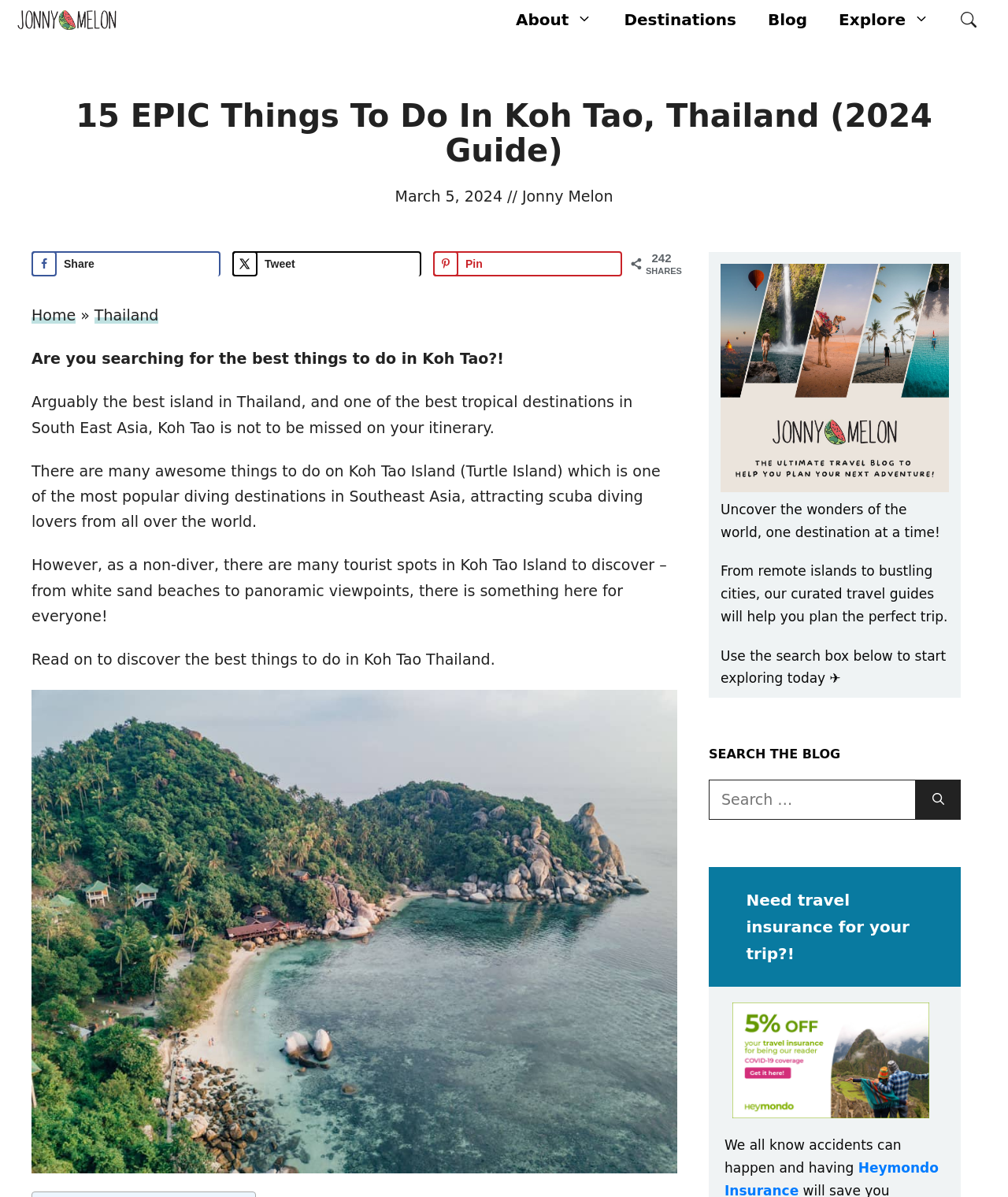Please specify the coordinates of the bounding box for the element that should be clicked to carry out this instruction: "Save to Pinterest". The coordinates must be four float numbers between 0 and 1, formatted as [left, top, right, bottom].

[0.43, 0.21, 0.617, 0.231]